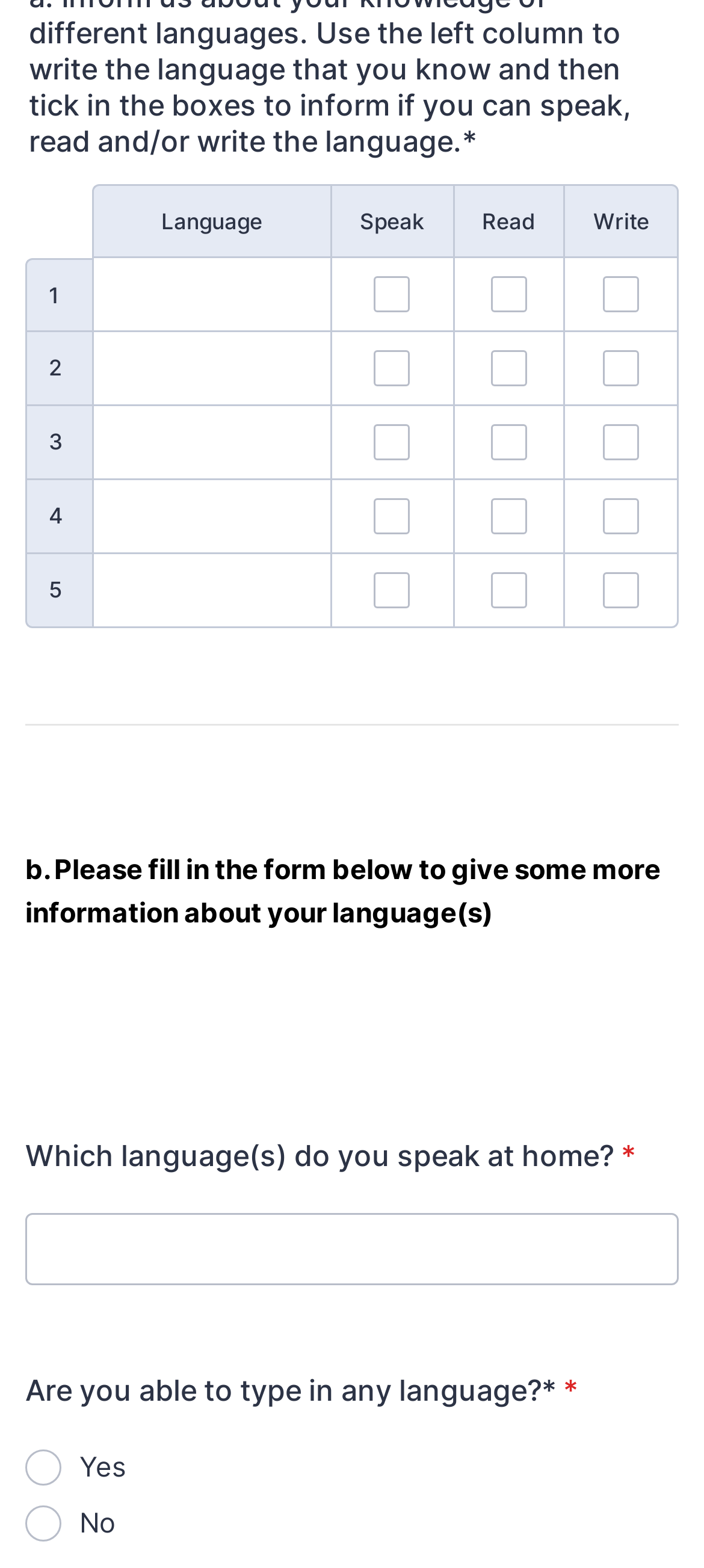What is the purpose of the table?
Can you offer a detailed and complete answer to this question?

The table is used to inform about one's knowledge of different languages, where the user can write the language they know and tick the boxes to indicate if they can speak, read, and/or write the language.